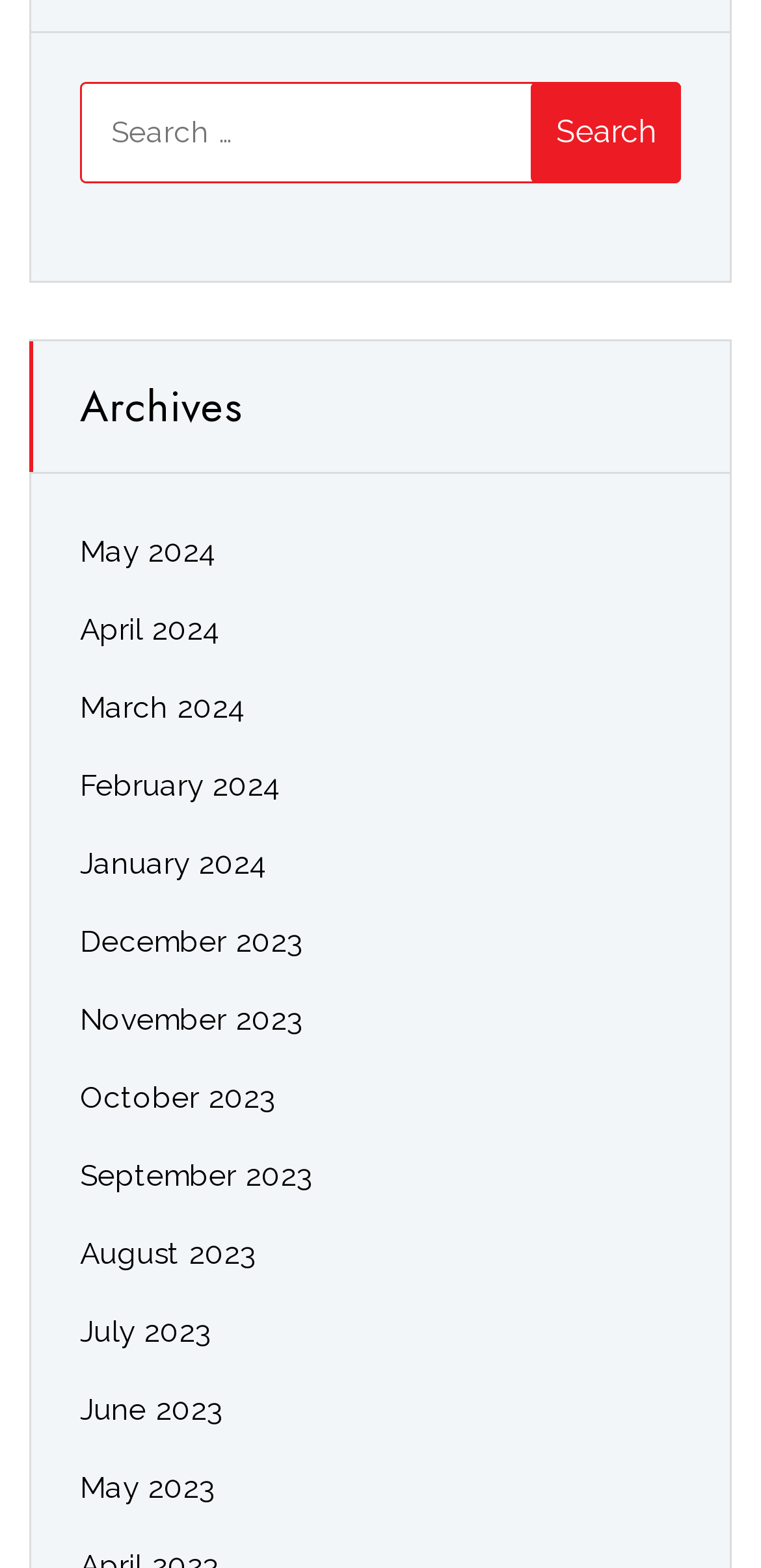Determine the bounding box of the UI element mentioned here: "November 2023". The coordinates must be in the format [left, top, right, bottom] with values ranging from 0 to 1.

[0.105, 0.631, 0.895, 0.669]